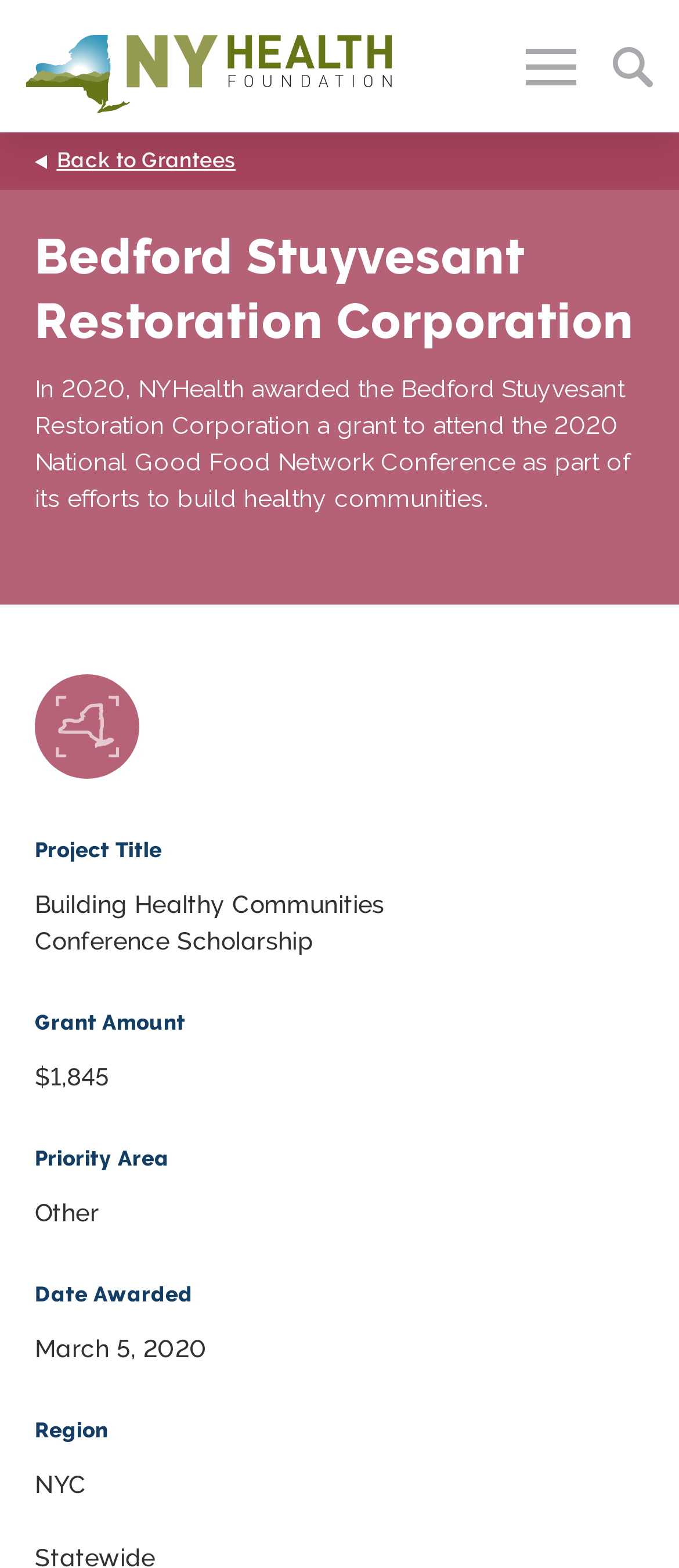Provide the bounding box coordinates of the section that needs to be clicked to accomplish the following instruction: "Get updates from the organization."

[0.0, 0.083, 0.5, 0.153]